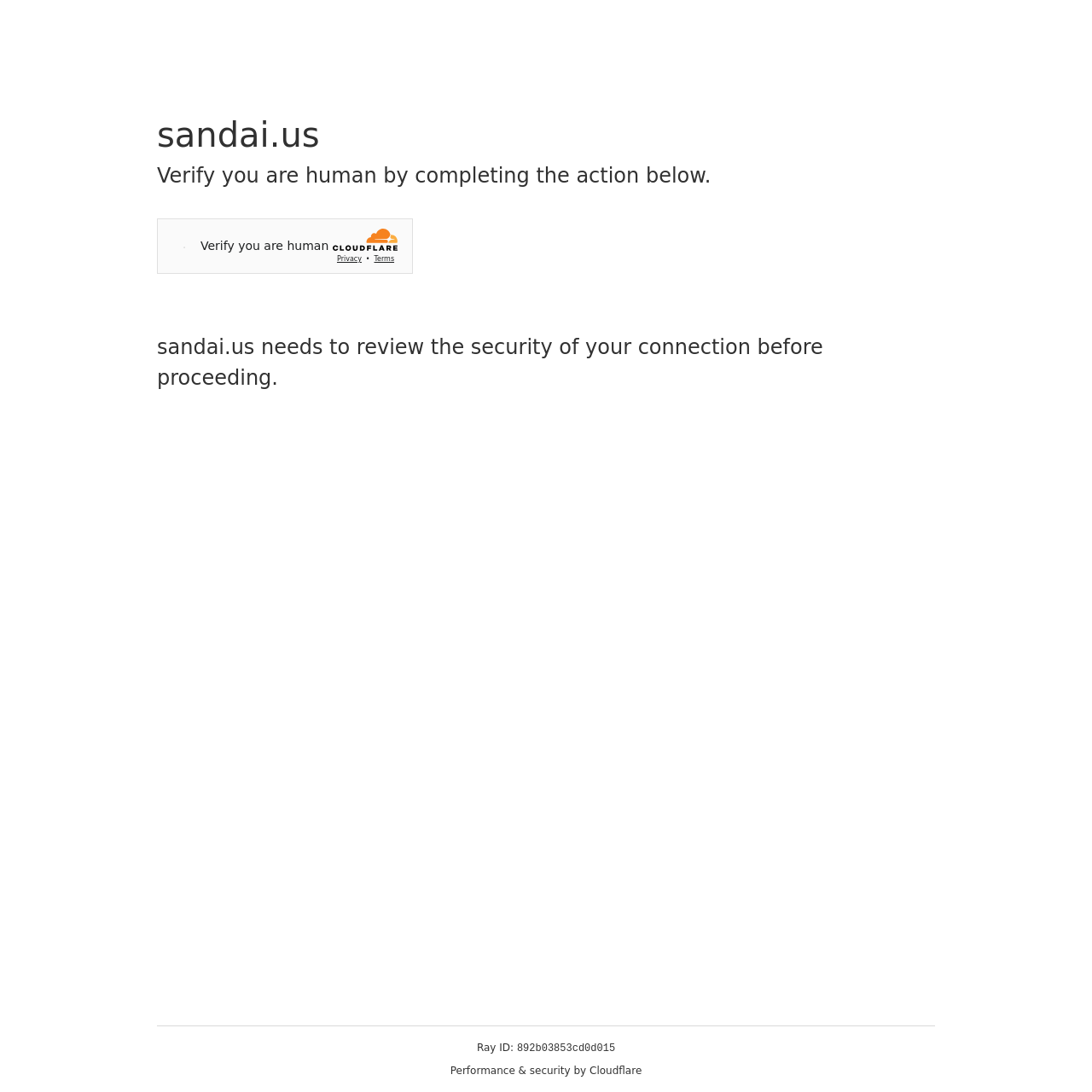What is the ID of the Ray?
Look at the image and construct a detailed response to the question.

The ID of the Ray can be found in the static text element, which states 'Ray ID: 892b03853cd0d015'.